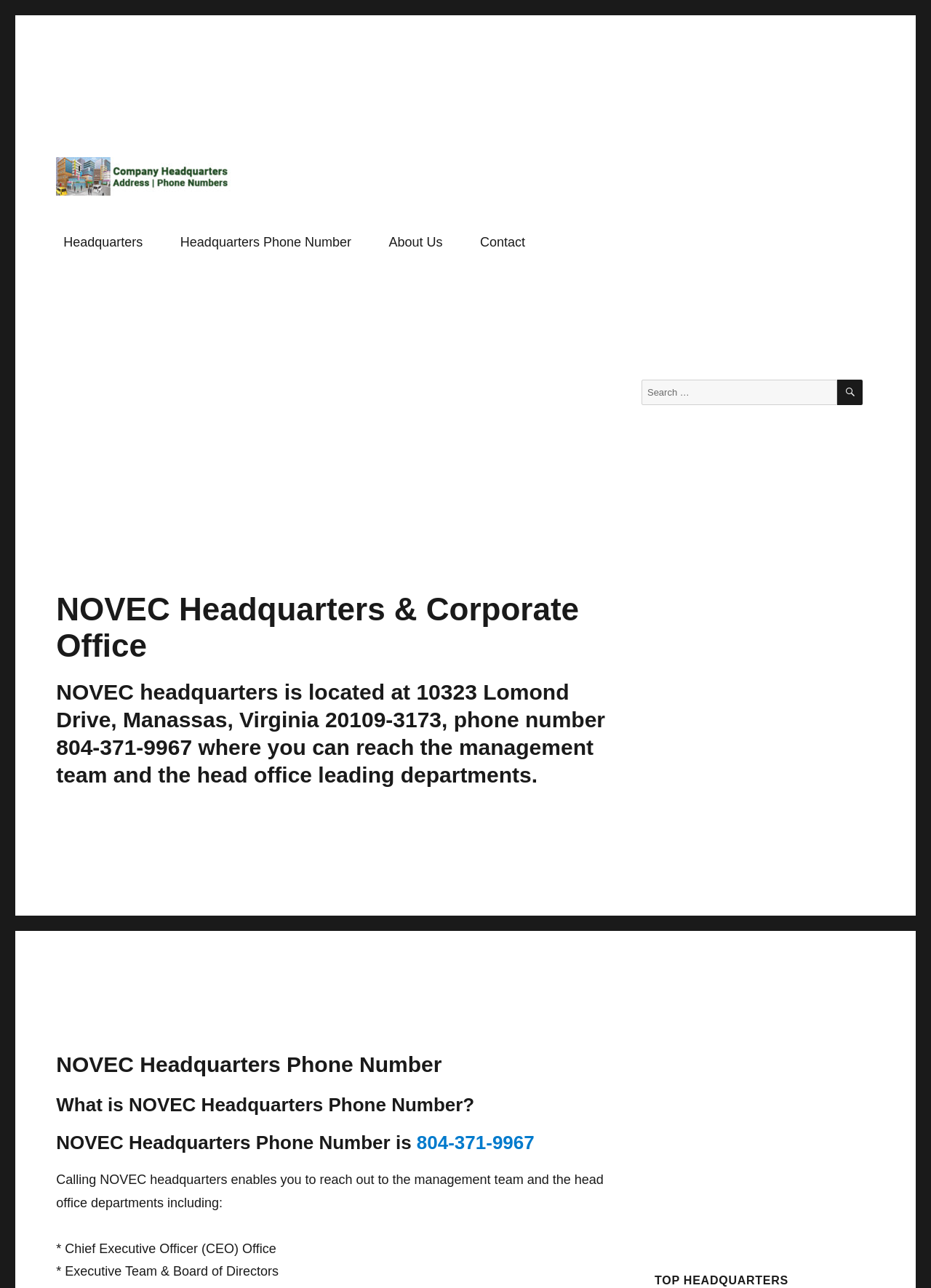Determine the bounding box coordinates for the region that must be clicked to execute the following instruction: "Click on Company Headquarters Address | Phone Numbers".

[0.06, 0.122, 0.629, 0.152]